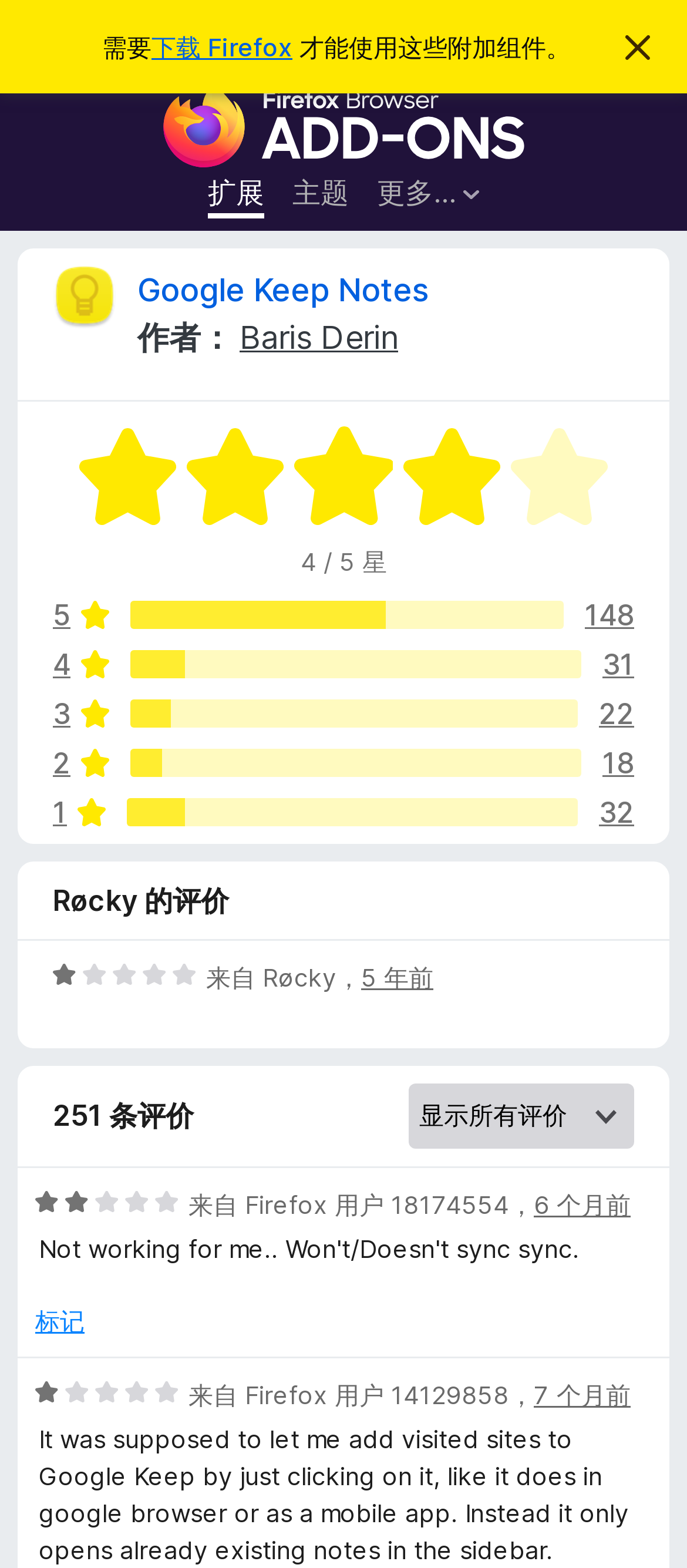Please find the bounding box coordinates of the element's region to be clicked to carry out this instruction: "view more".

[0.549, 0.112, 0.697, 0.139]